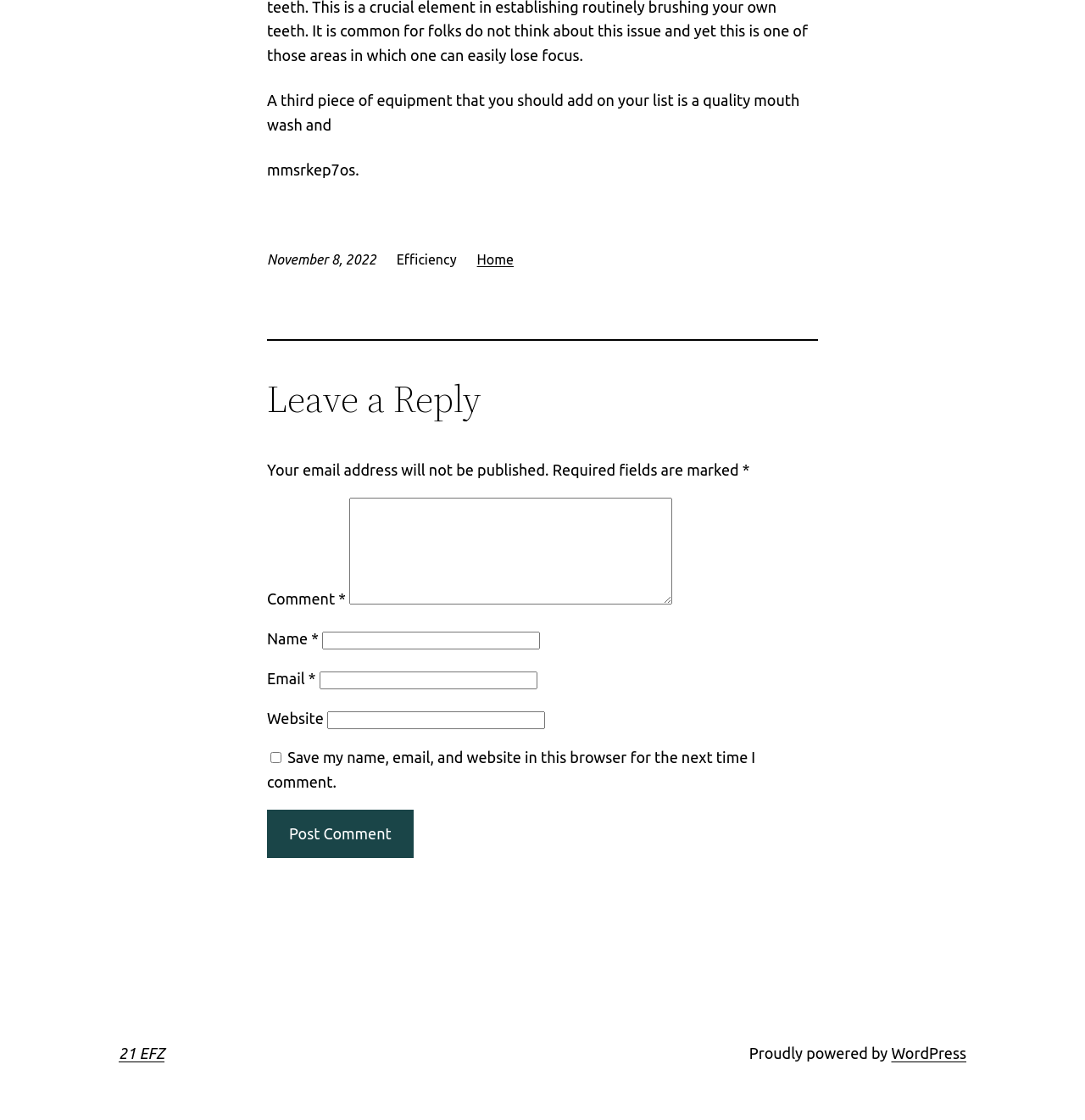Locate the bounding box coordinates of the clickable element to fulfill the following instruction: "Click the 'Post Comment' button". Provide the coordinates as four float numbers between 0 and 1 in the format [left, top, right, bottom].

[0.246, 0.723, 0.381, 0.766]